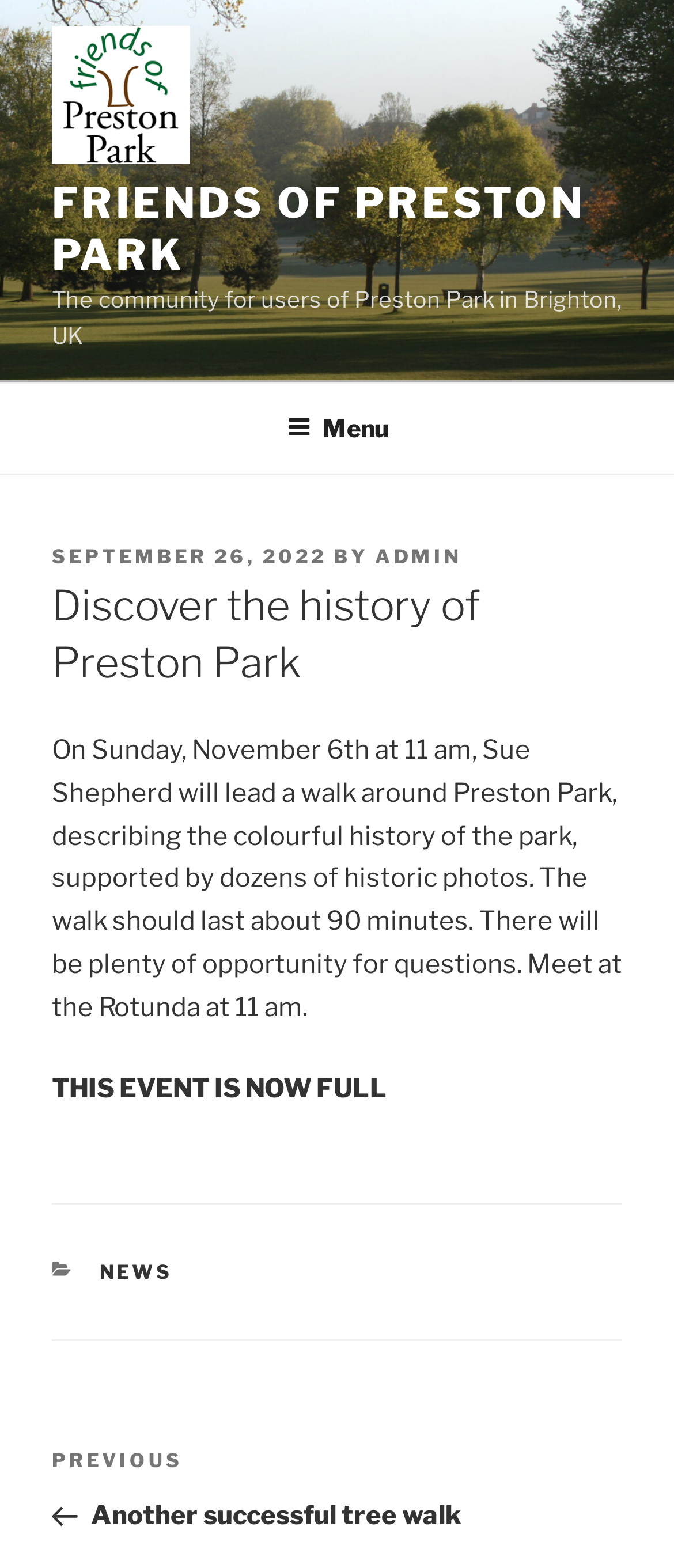Identify the bounding box coordinates for the UI element mentioned here: "Menu". Provide the coordinates as four float values between 0 and 1, i.e., [left, top, right, bottom].

[0.388, 0.246, 0.612, 0.3]